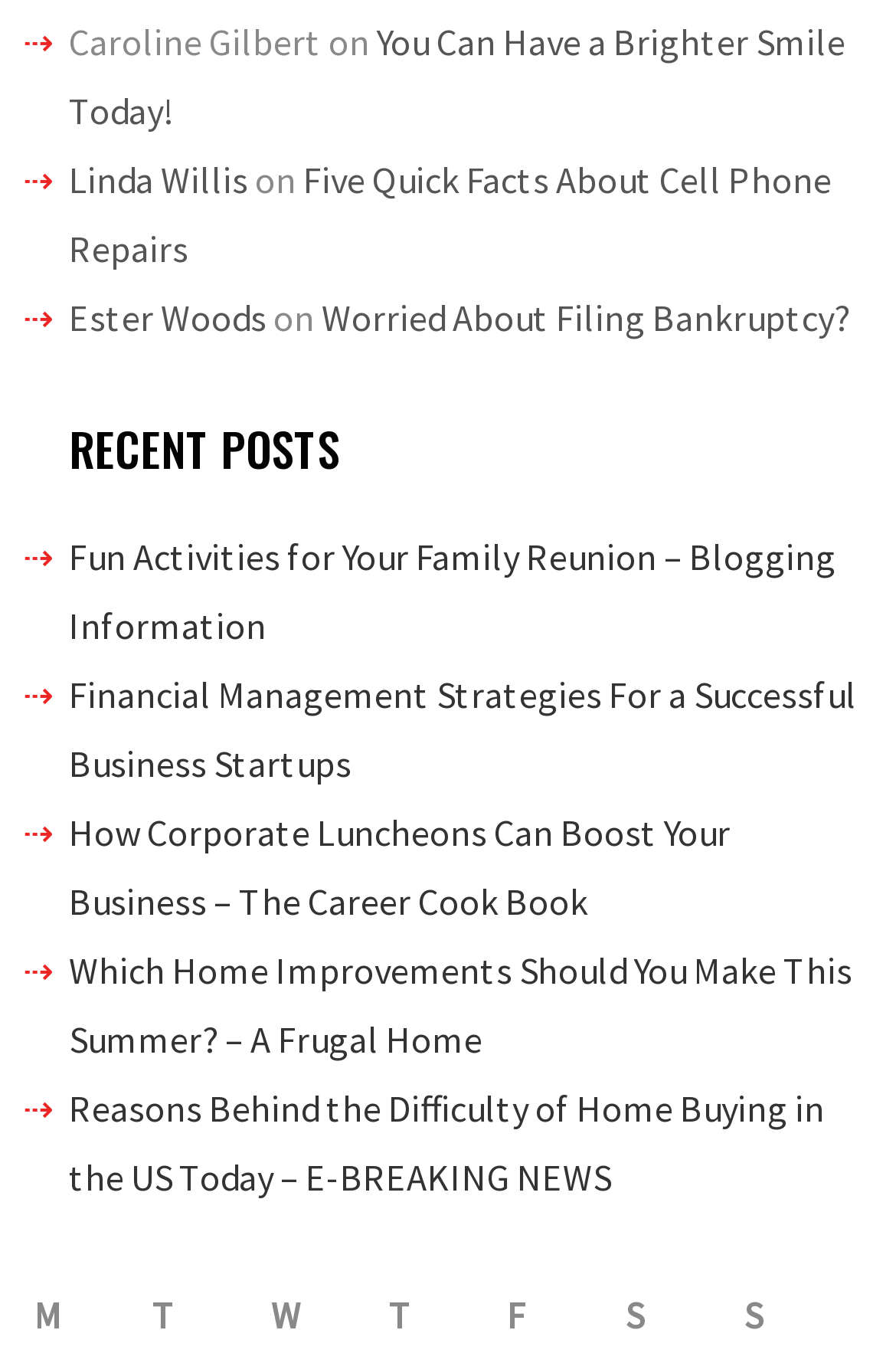Please give a succinct answer using a single word or phrase:
What are the column headers in the table?

M, T, W, T, F, S, S